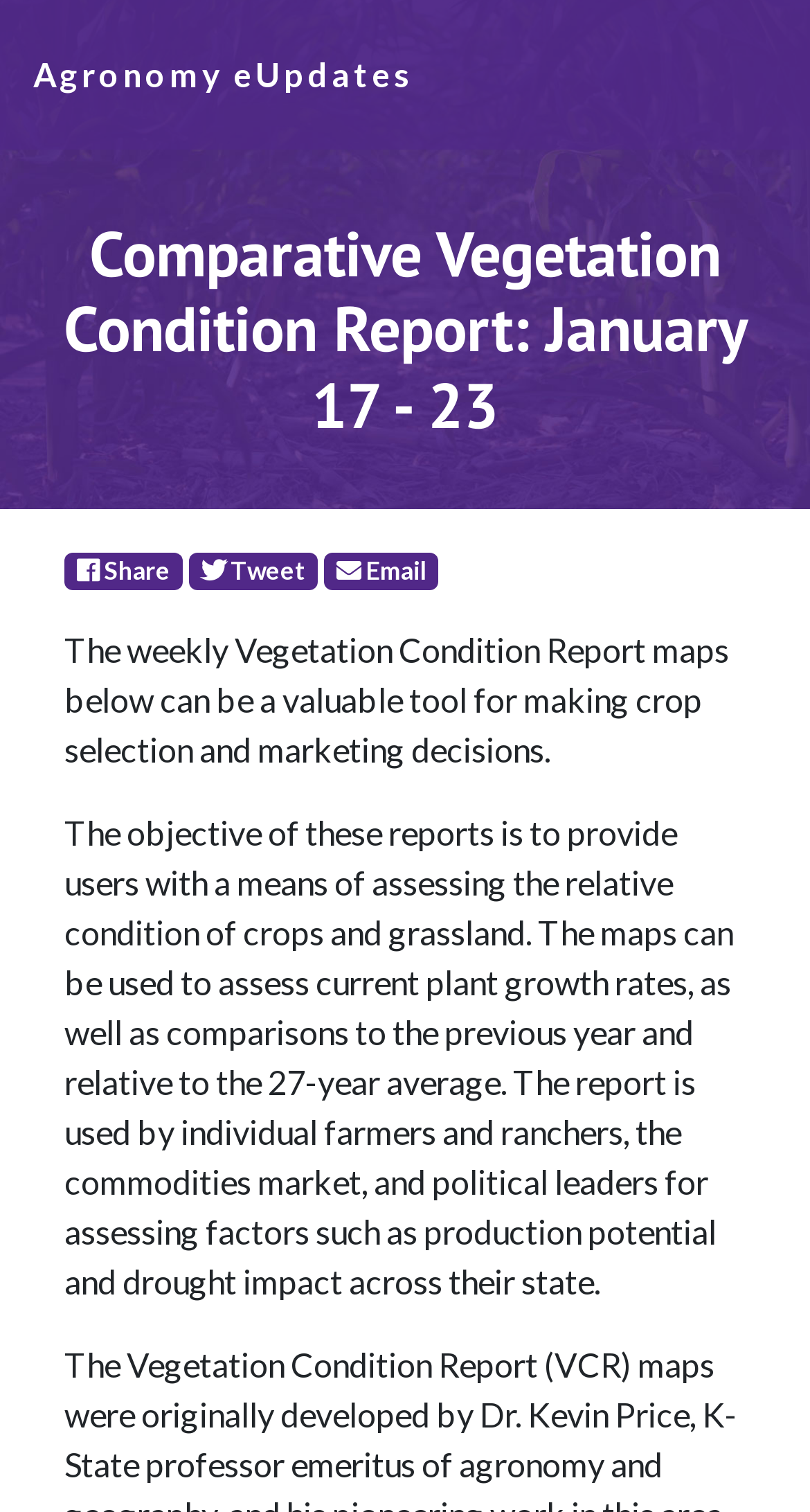Provide a single word or phrase answer to the question: 
What is the purpose of the Vegetation Condition Report?

Assess crop condition